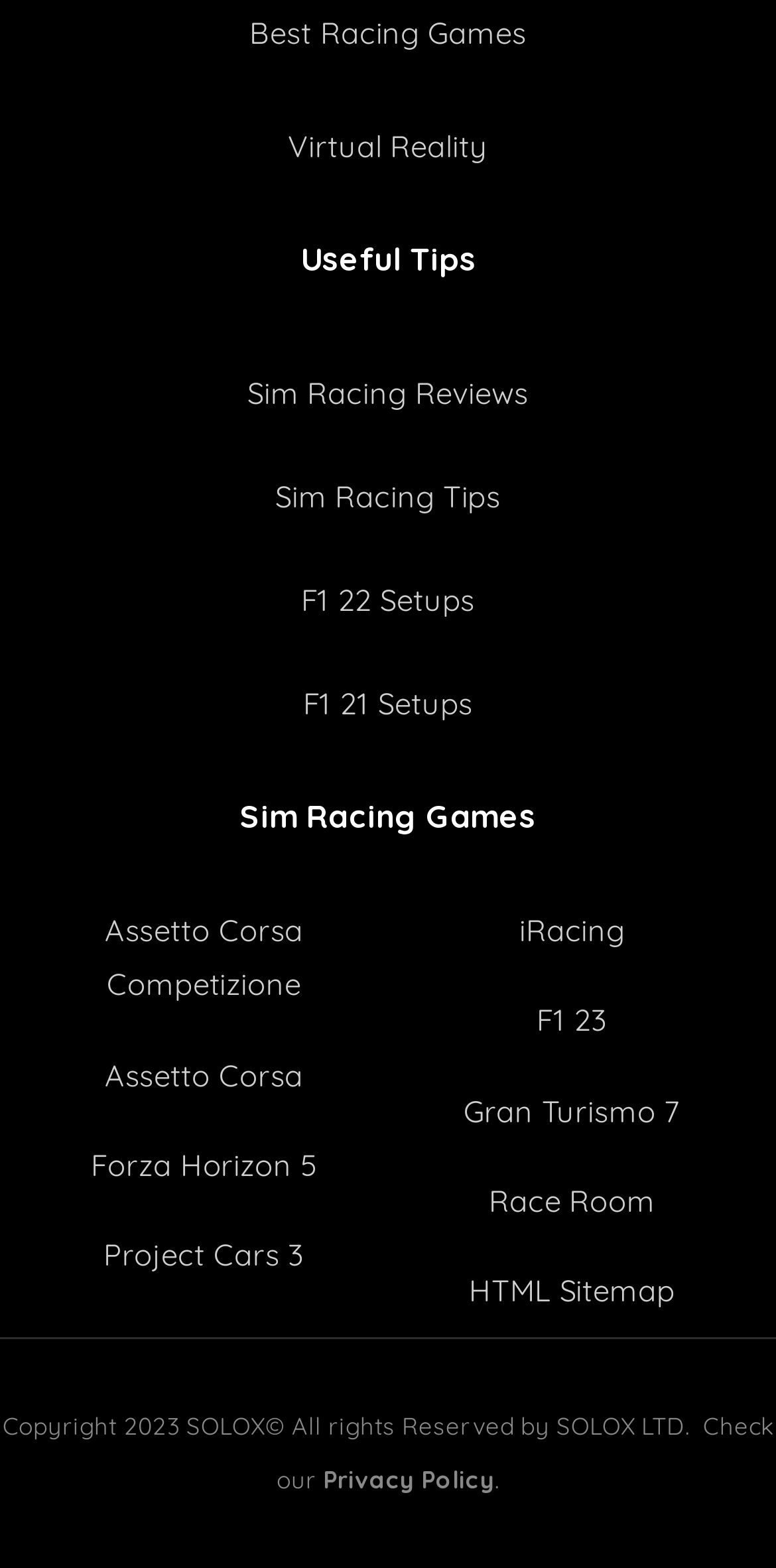Respond to the question below with a single word or phrase:
What is the relationship between 'F1 22 Setups' and 'F1 21 Setups'?

Version difference